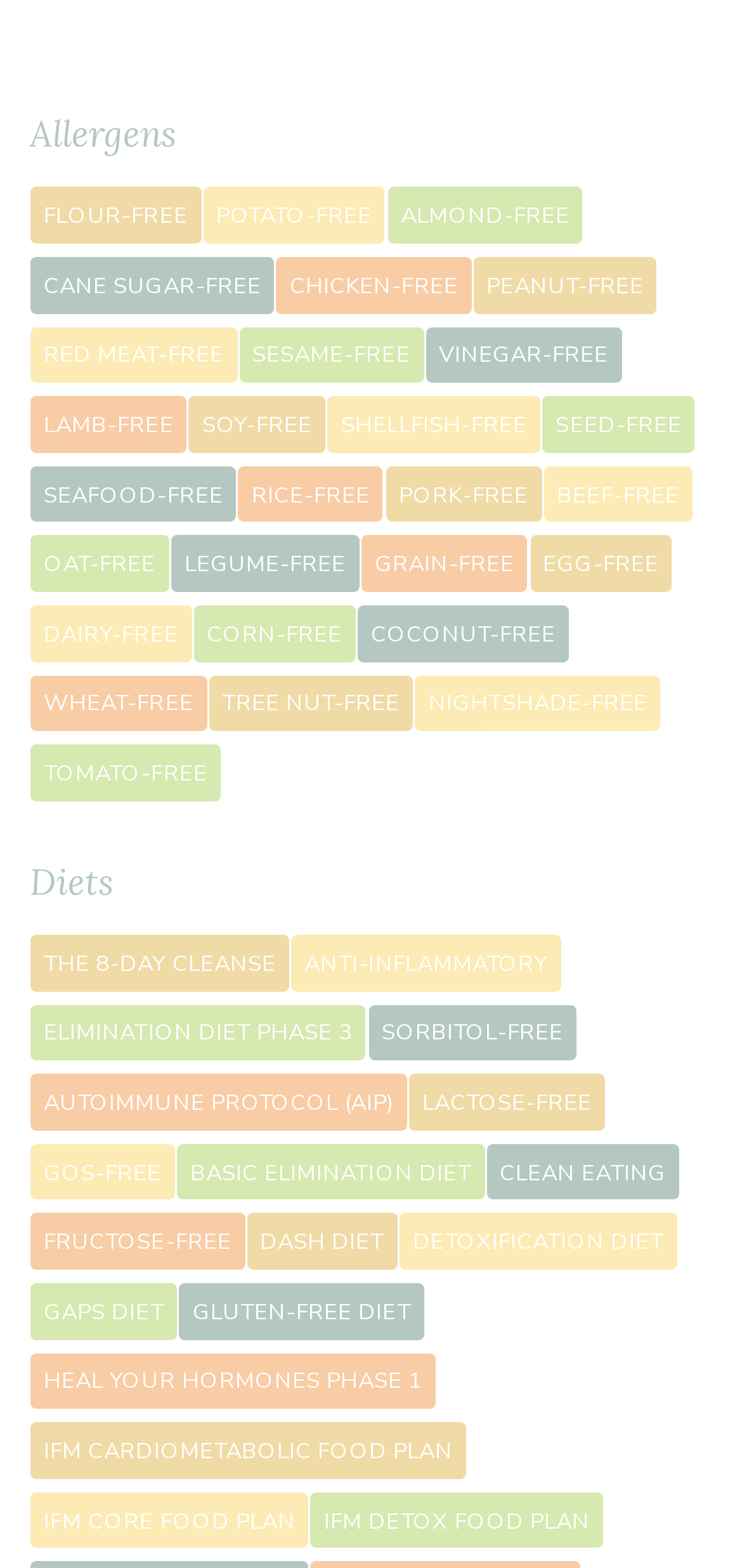Identify the bounding box coordinates of the section to be clicked to complete the task described by the following instruction: "Click on FLOUR-FREE". The coordinates should be four float numbers between 0 and 1, formatted as [left, top, right, bottom].

[0.041, 0.12, 0.271, 0.155]